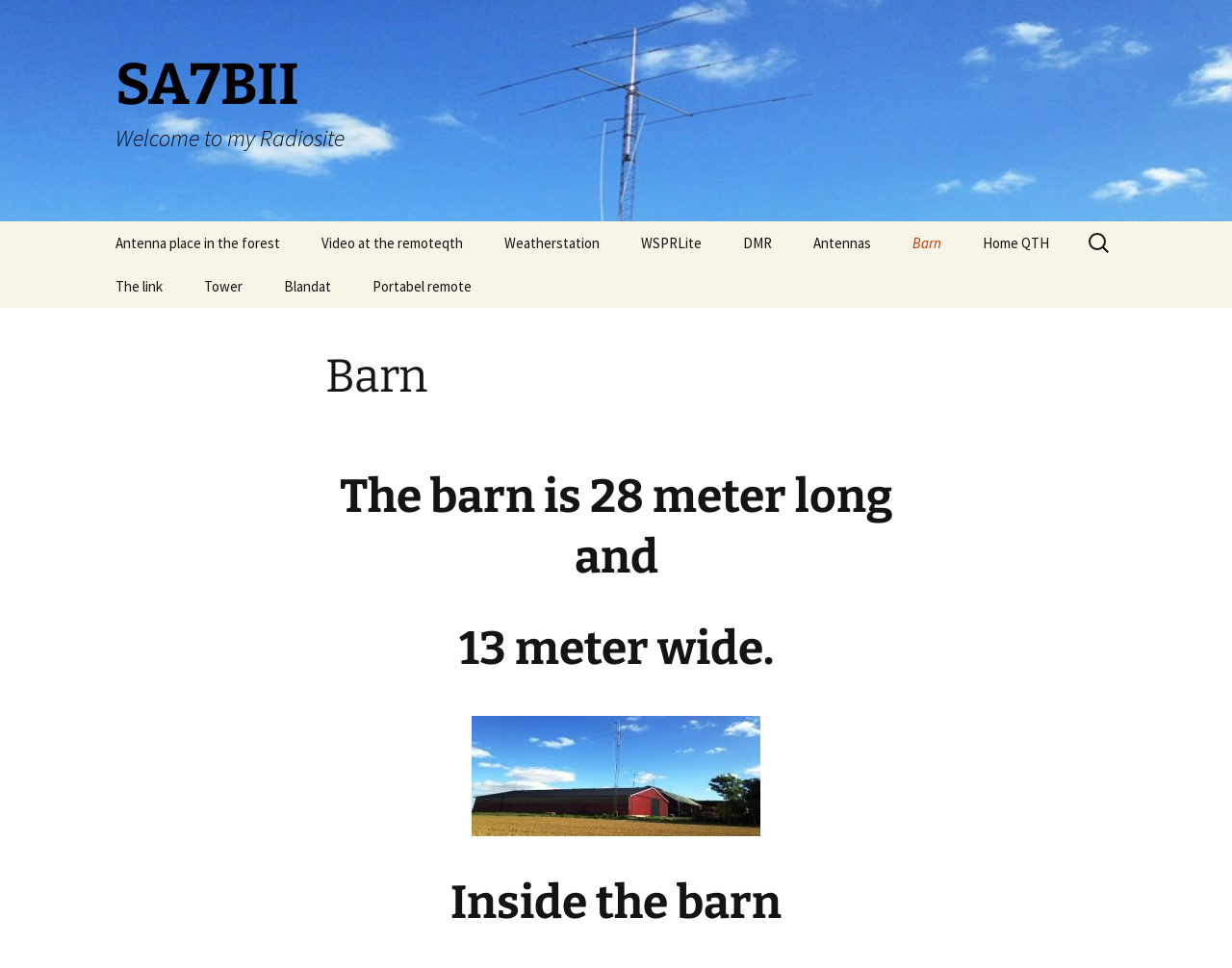Highlight the bounding box of the UI element that corresponds to this description: "The link".

[0.078, 0.273, 0.148, 0.318]